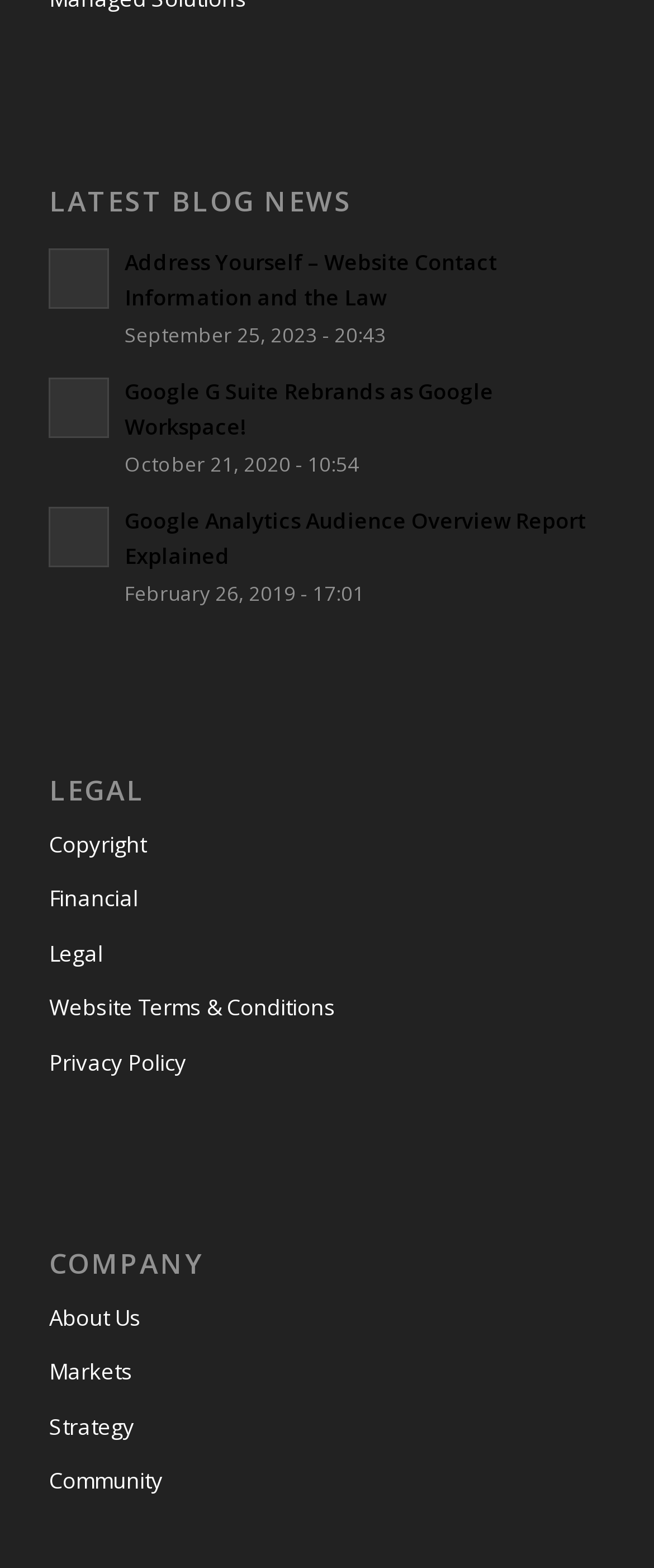Identify the bounding box coordinates of the section that should be clicked to achieve the task described: "View the company's about us page".

[0.075, 0.824, 0.925, 0.859]